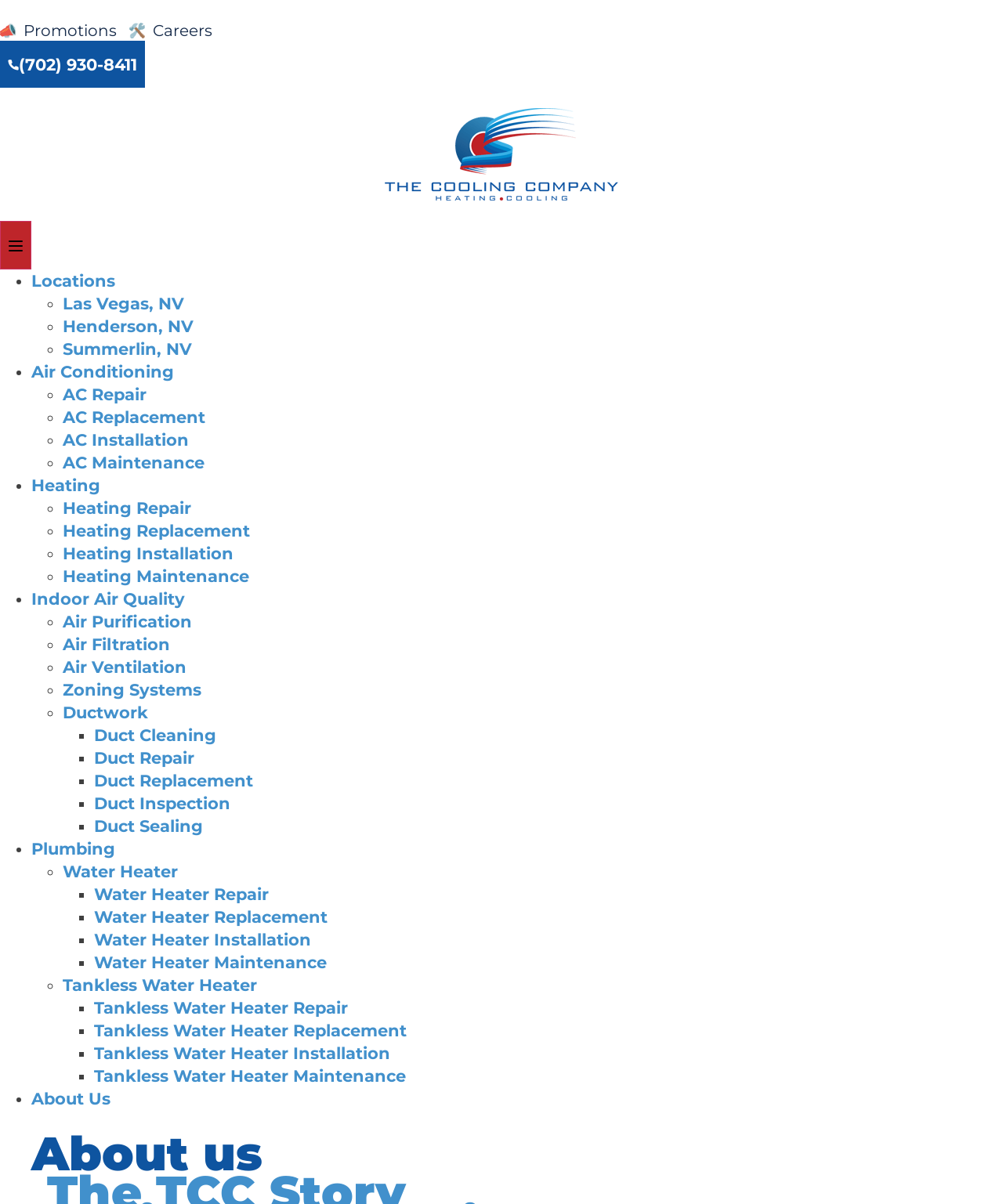What services are offered under Air Conditioning? Observe the screenshot and provide a one-word or short phrase answer.

AC Repair, AC Replacement, AC Installation, AC Maintenance